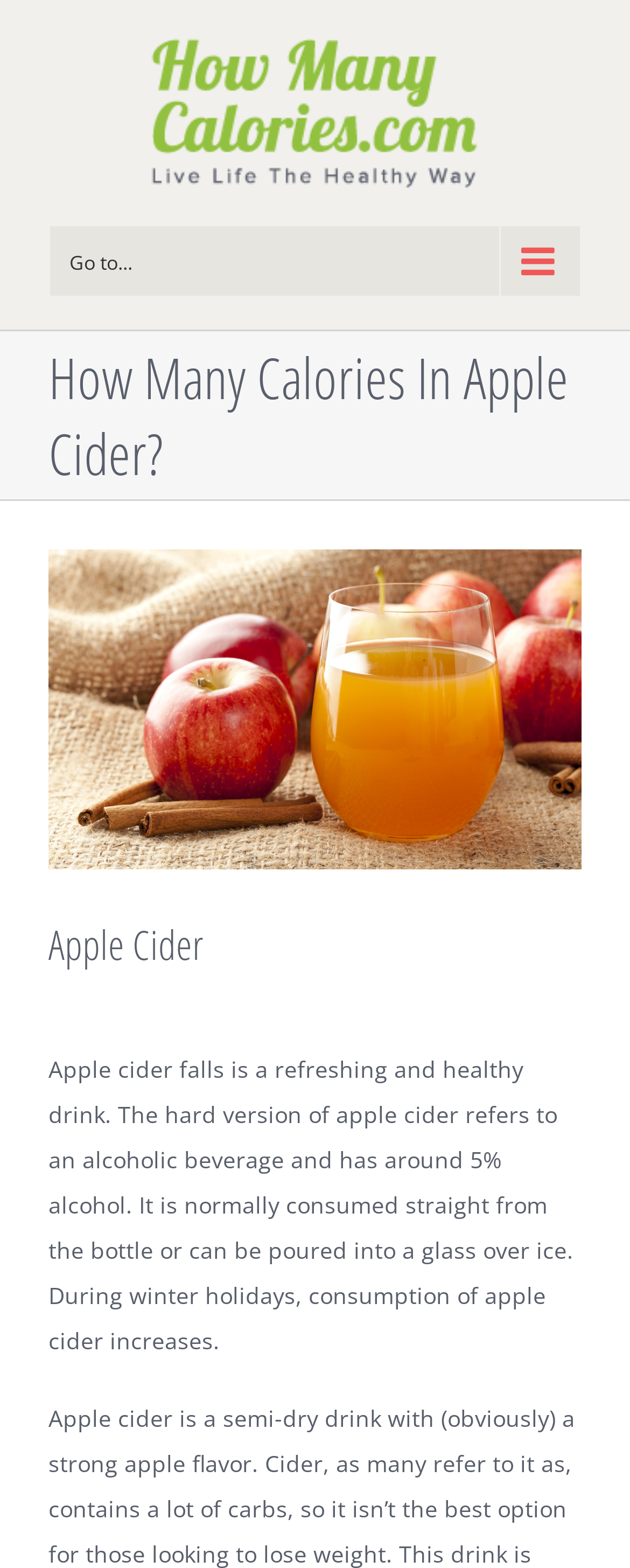What is the name of the website? From the image, respond with a single word or brief phrase.

HowManyCalories.com